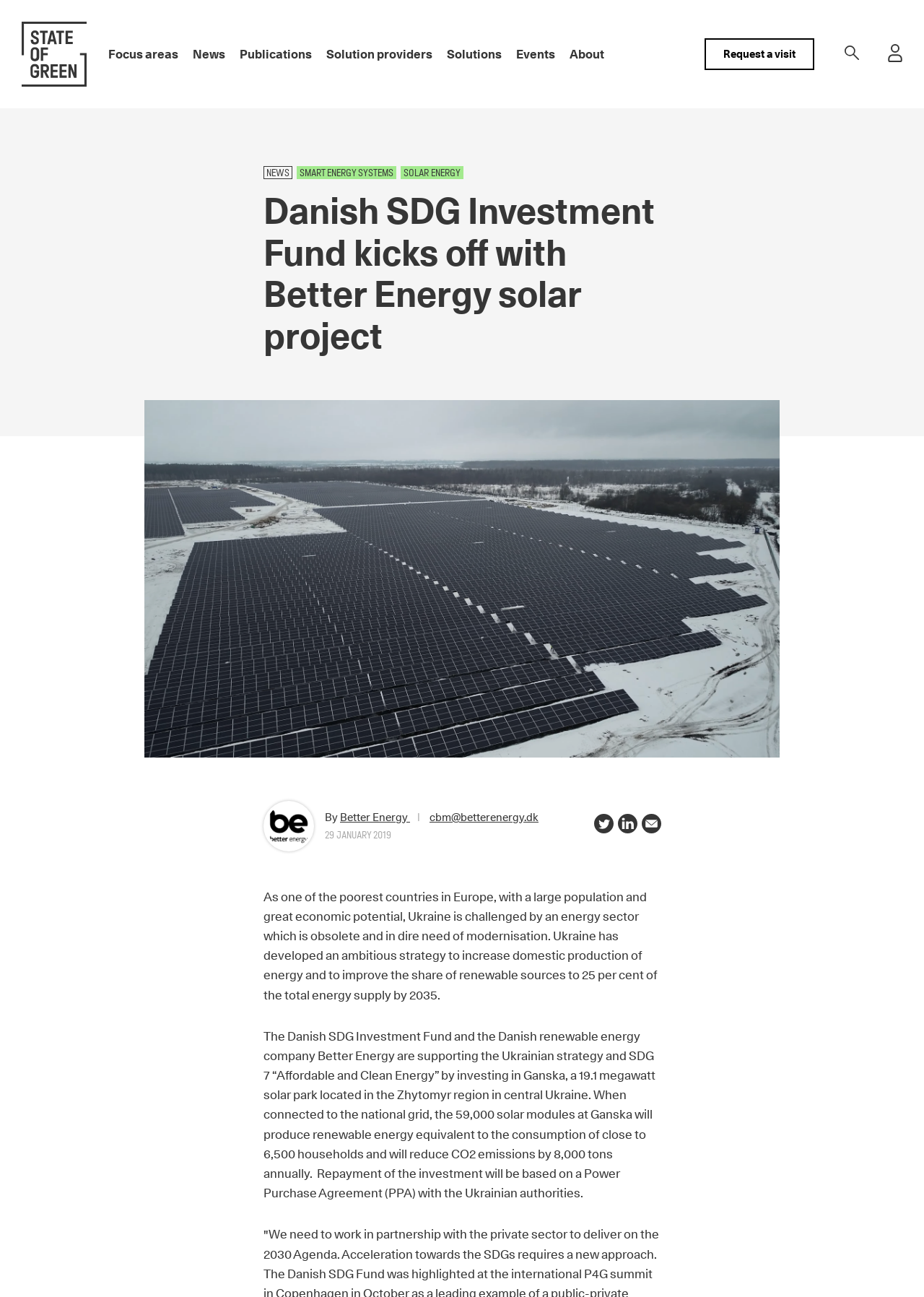Identify the bounding box coordinates for the region of the element that should be clicked to carry out the instruction: "Click on the 'Focus areas' link". The bounding box coordinates should be four float numbers between 0 and 1, i.e., [left, top, right, bottom].

[0.109, 0.031, 0.201, 0.053]